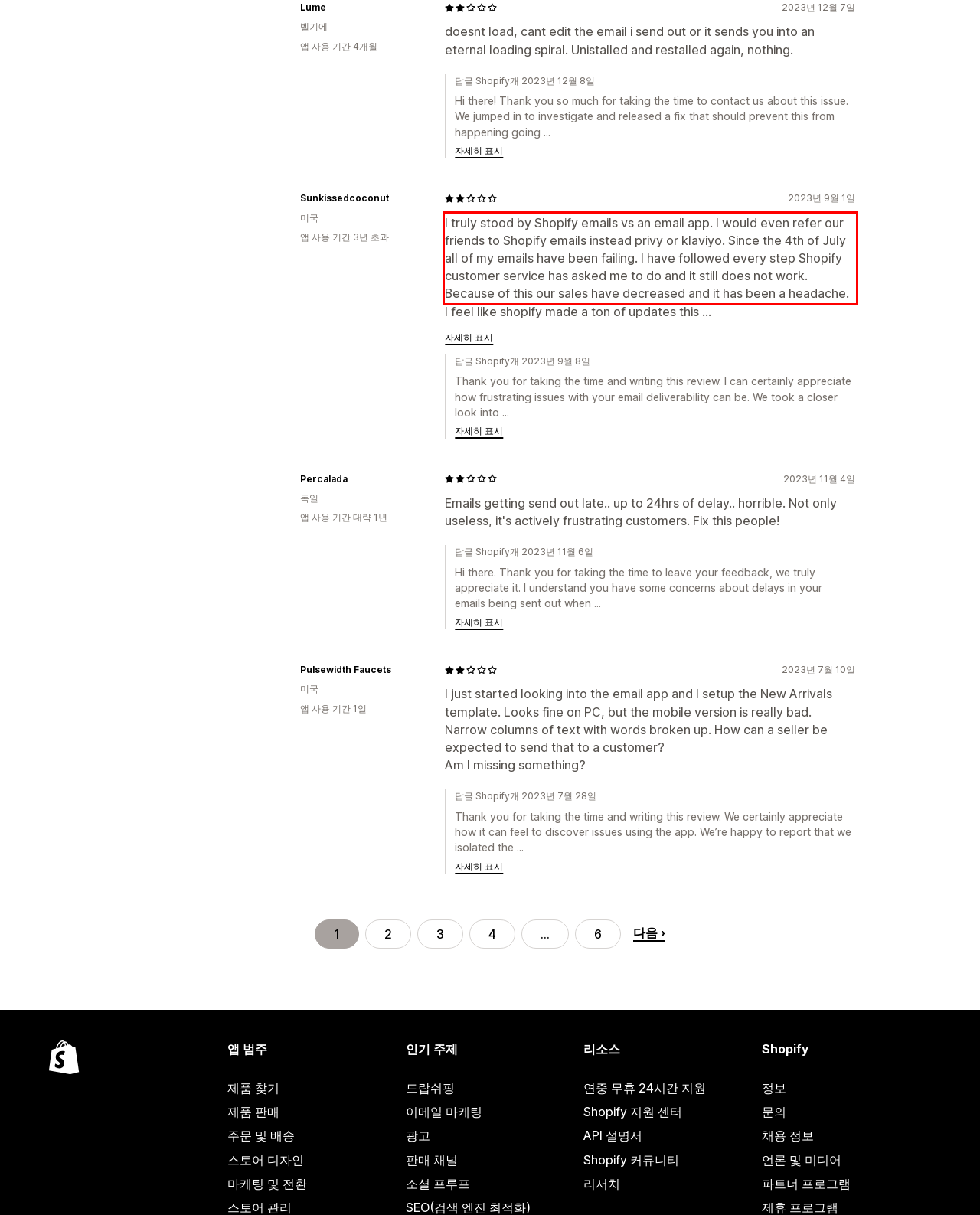Using OCR, extract the text content found within the red bounding box in the given webpage screenshot.

I truly stood by Shopify emails vs an email app. I would even refer our friends to Shopify emails instead privy or klaviyo. Since the 4th of July all of my emails have been failing. I have followed every step Shopify customer service has asked me to do and it still does not work. Because of this our sales have decreased and it has been a headache.